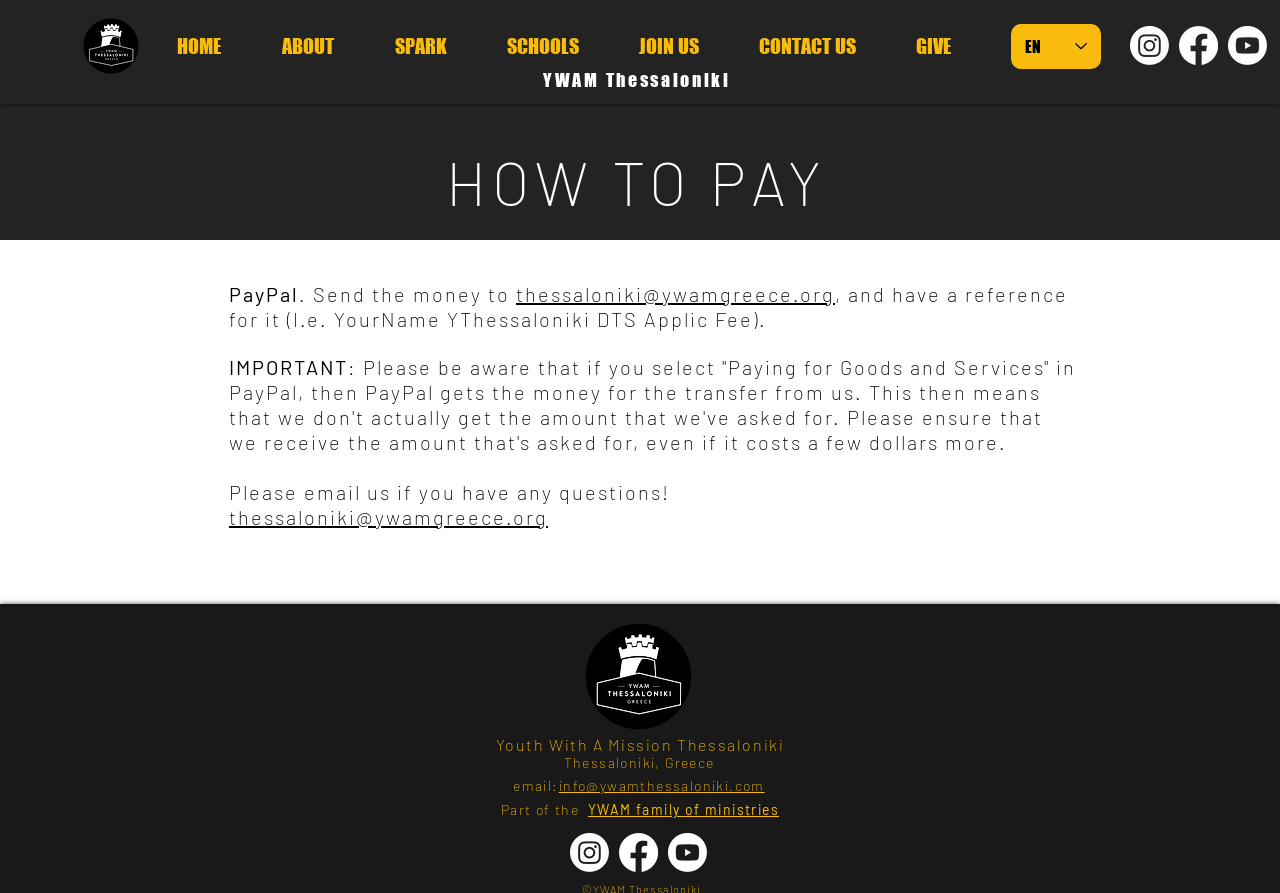What is the organization's name?
Refer to the image and provide a detailed answer to the question.

The organization's name is mentioned in the heading element as 'YWAM Thessaloniki'.